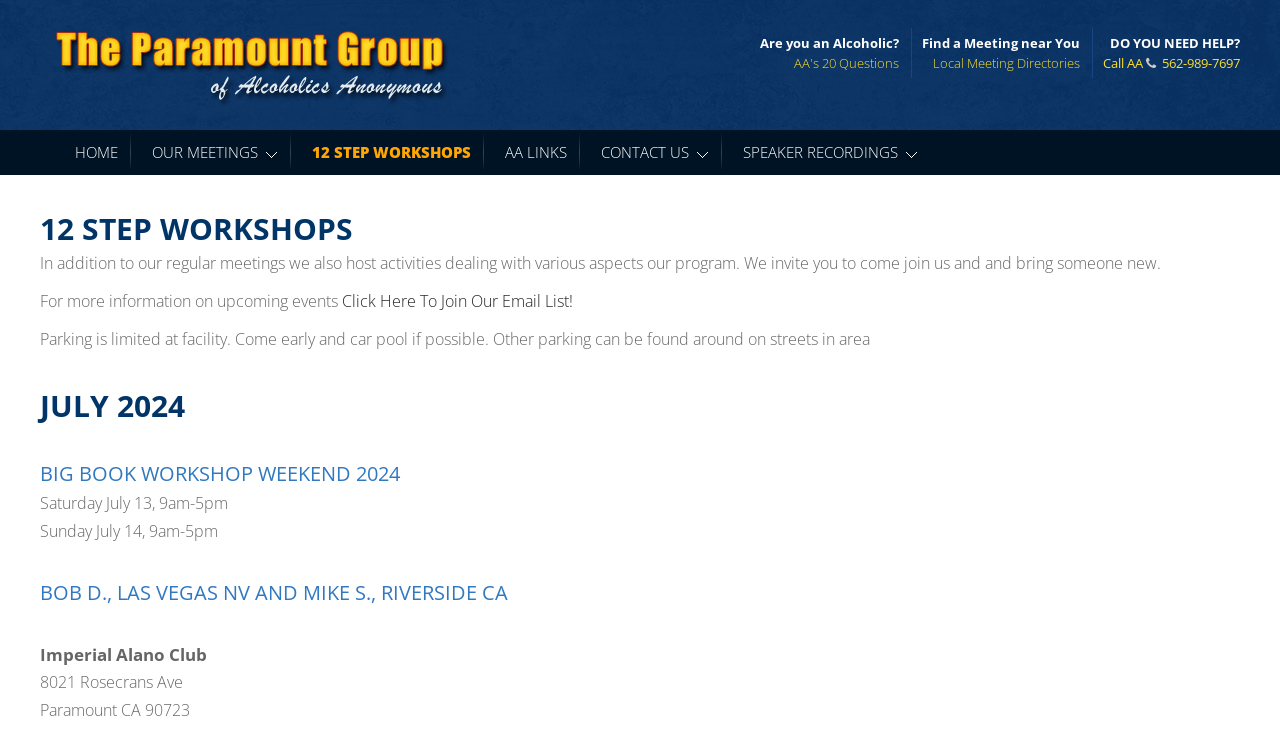What is the date of the Big Book Workshop Weekend 2024?
Use the information from the screenshot to give a comprehensive response to the question.

The date of the Big Book Workshop Weekend 2024 can be inferred from the static text elements with the text content 'Saturday July 13, 9am-5pm' and 'Sunday July 14, 9am-5pm'.